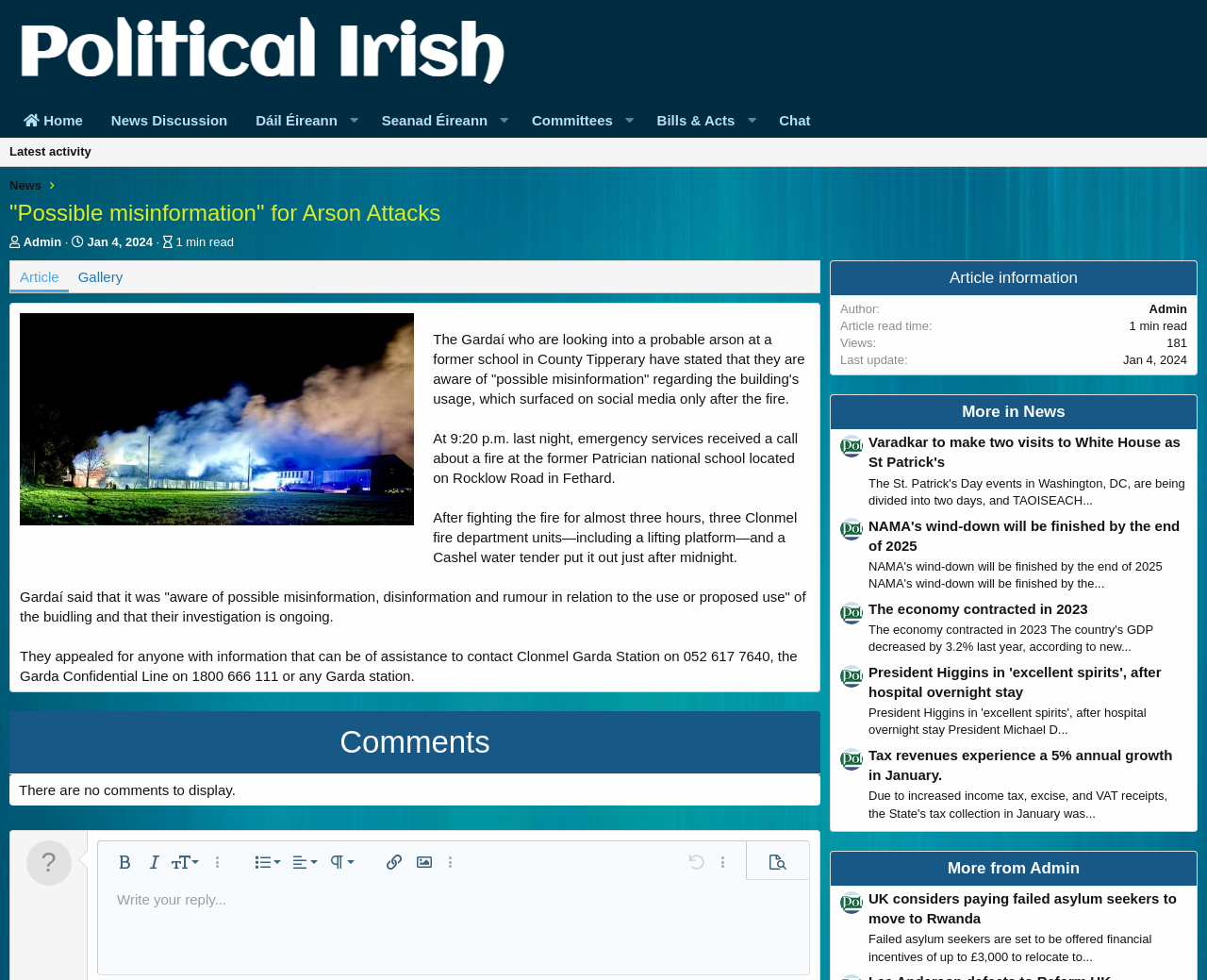Please find and give the text of the main heading on the webpage.

"Possible misinformation" for Arson Attacks